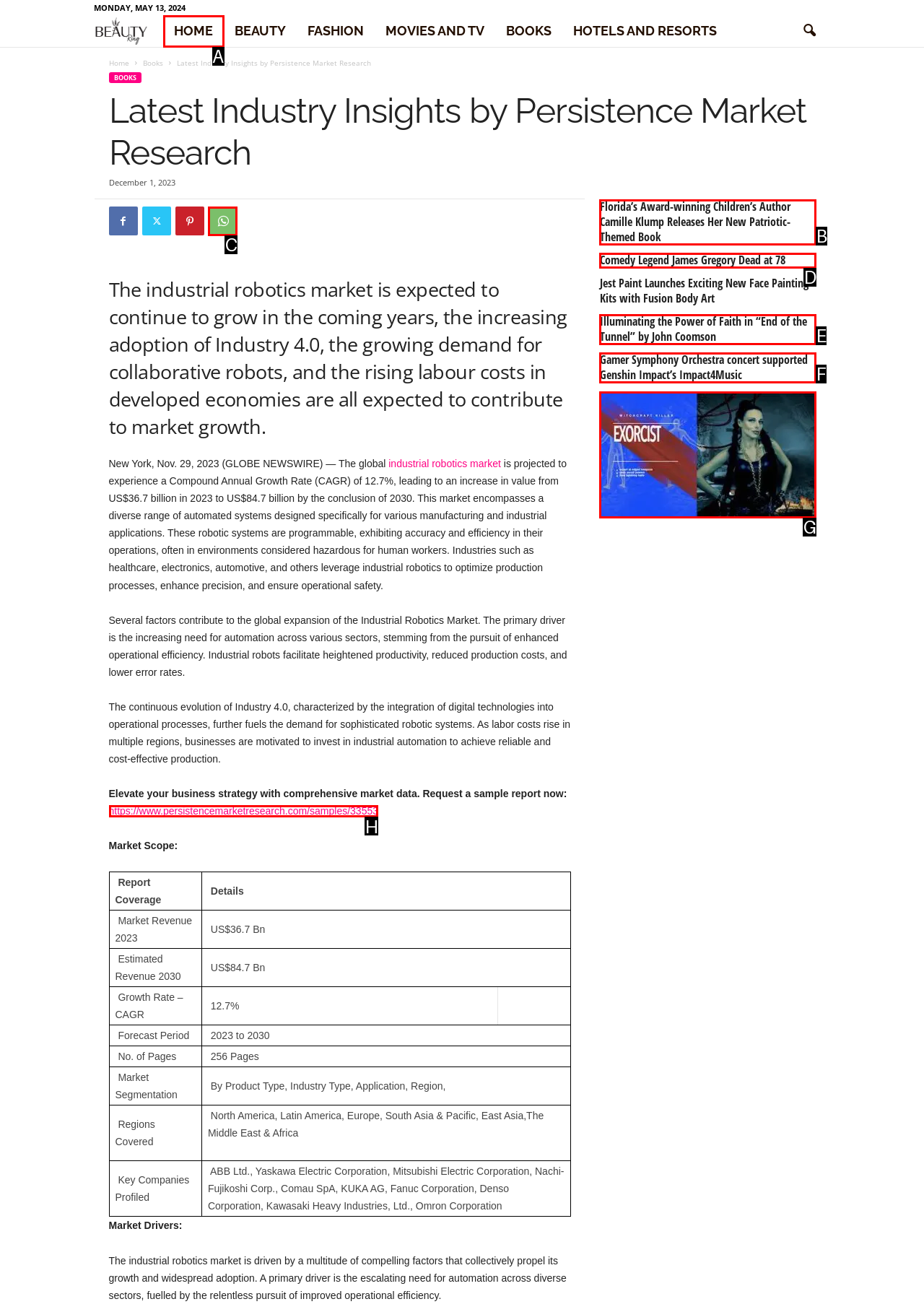Choose the HTML element that should be clicked to achieve this task: Switch to Russian language
Respond with the letter of the correct choice.

None